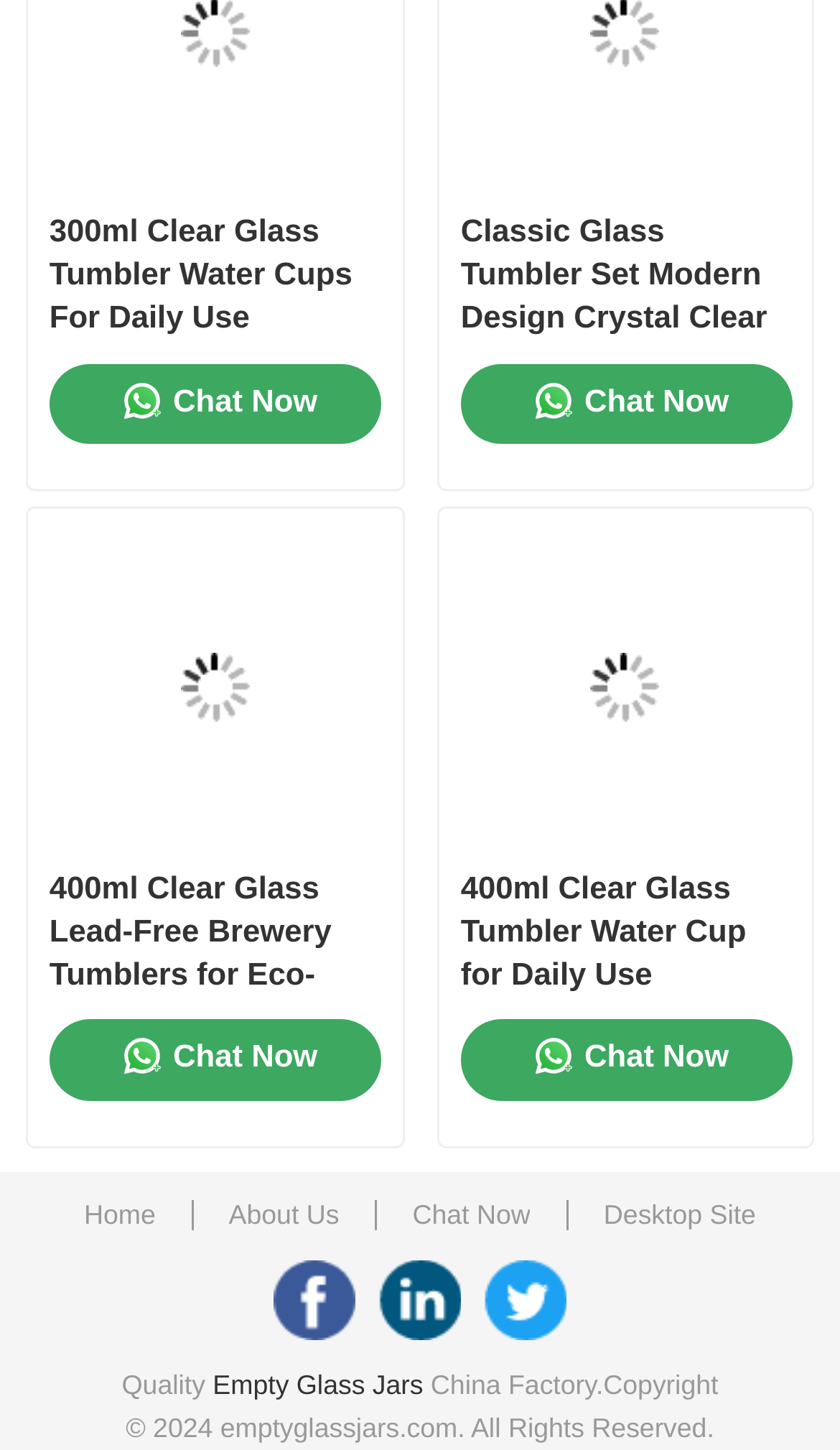Locate the bounding box coordinates for the element described below: "Glass Beverage Dispenser". The coordinates must be four float values between 0 and 1, formatted as [left, top, right, bottom].

[0.08, 0.848, 0.92, 0.93]